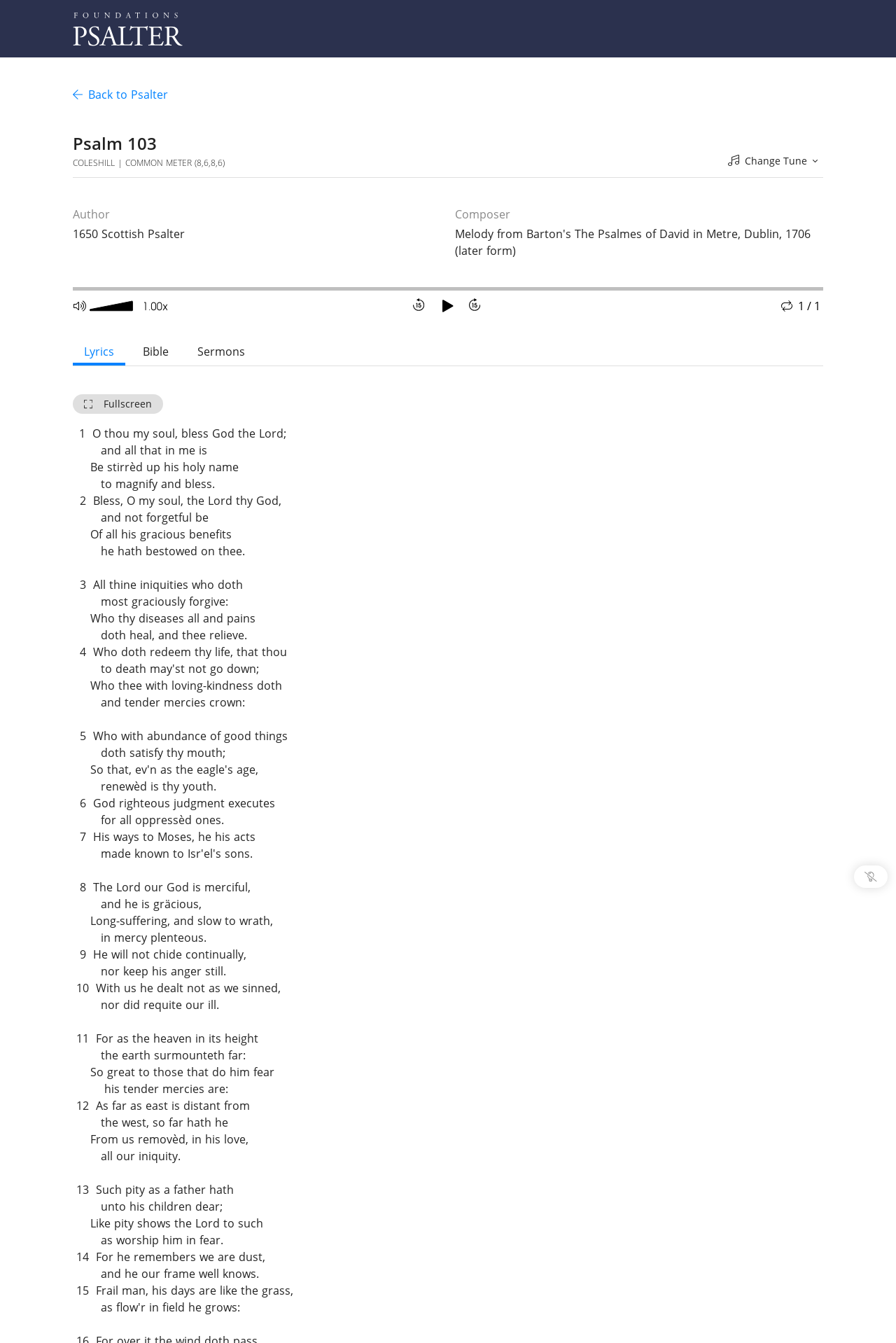Locate the bounding box coordinates of the element that should be clicked to fulfill the instruction: "Toggle the 'Fullscreen' link".

[0.081, 0.294, 0.308, 0.308]